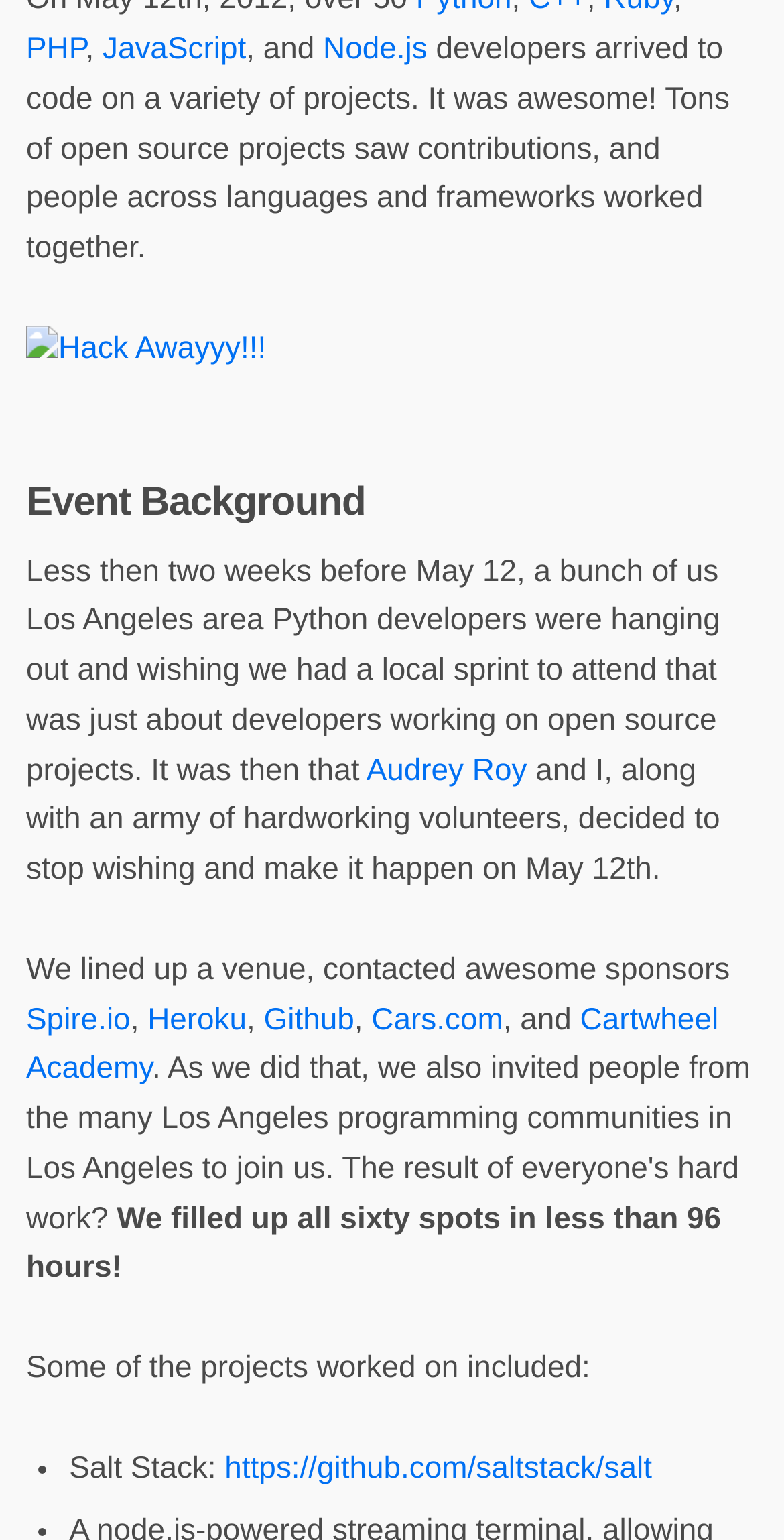Provide the bounding box coordinates for the UI element described in this sentence: "PHP". The coordinates should be four float values between 0 and 1, i.e., [left, top, right, bottom].

[0.033, 0.021, 0.109, 0.043]